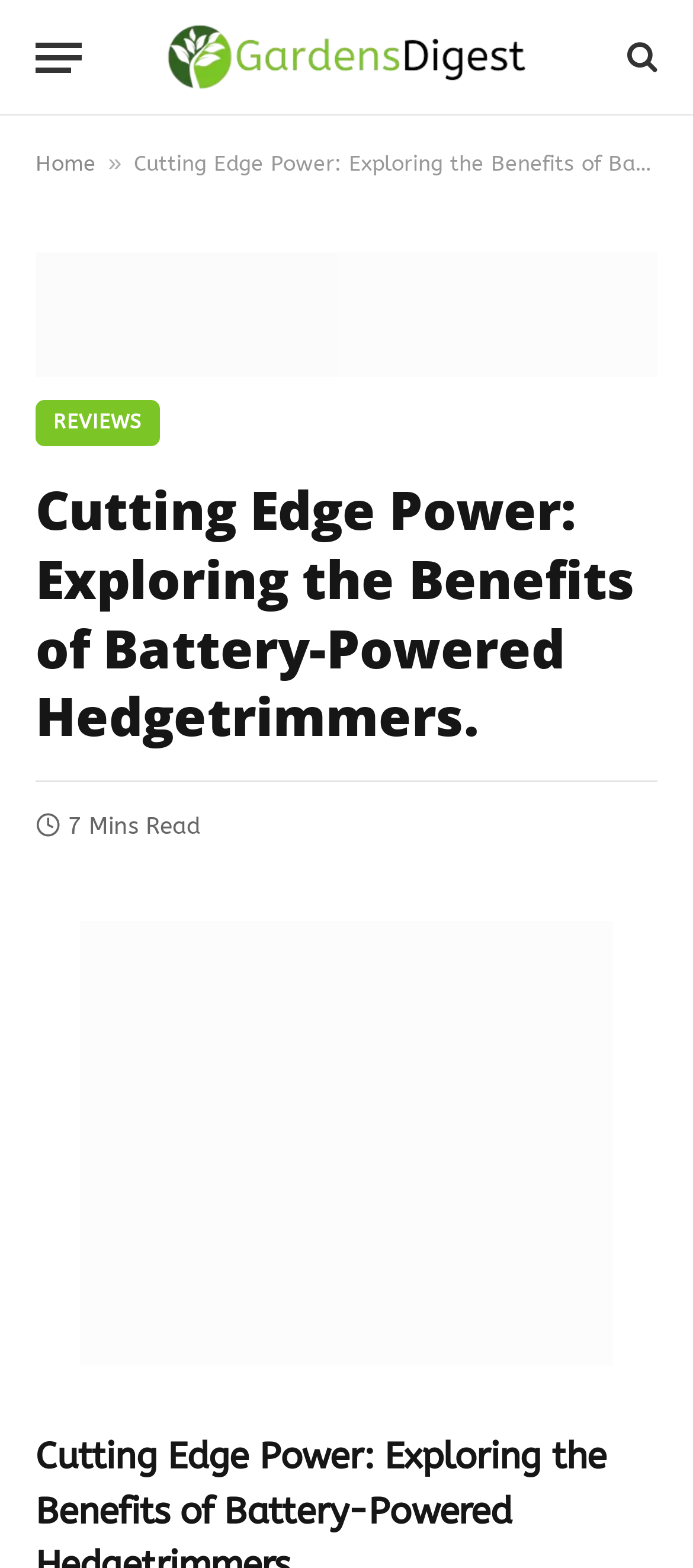What is the title or heading displayed on the webpage?

Cutting Edge Power: Exploring the Benefits of Battery-Powered Hedgetrimmers.